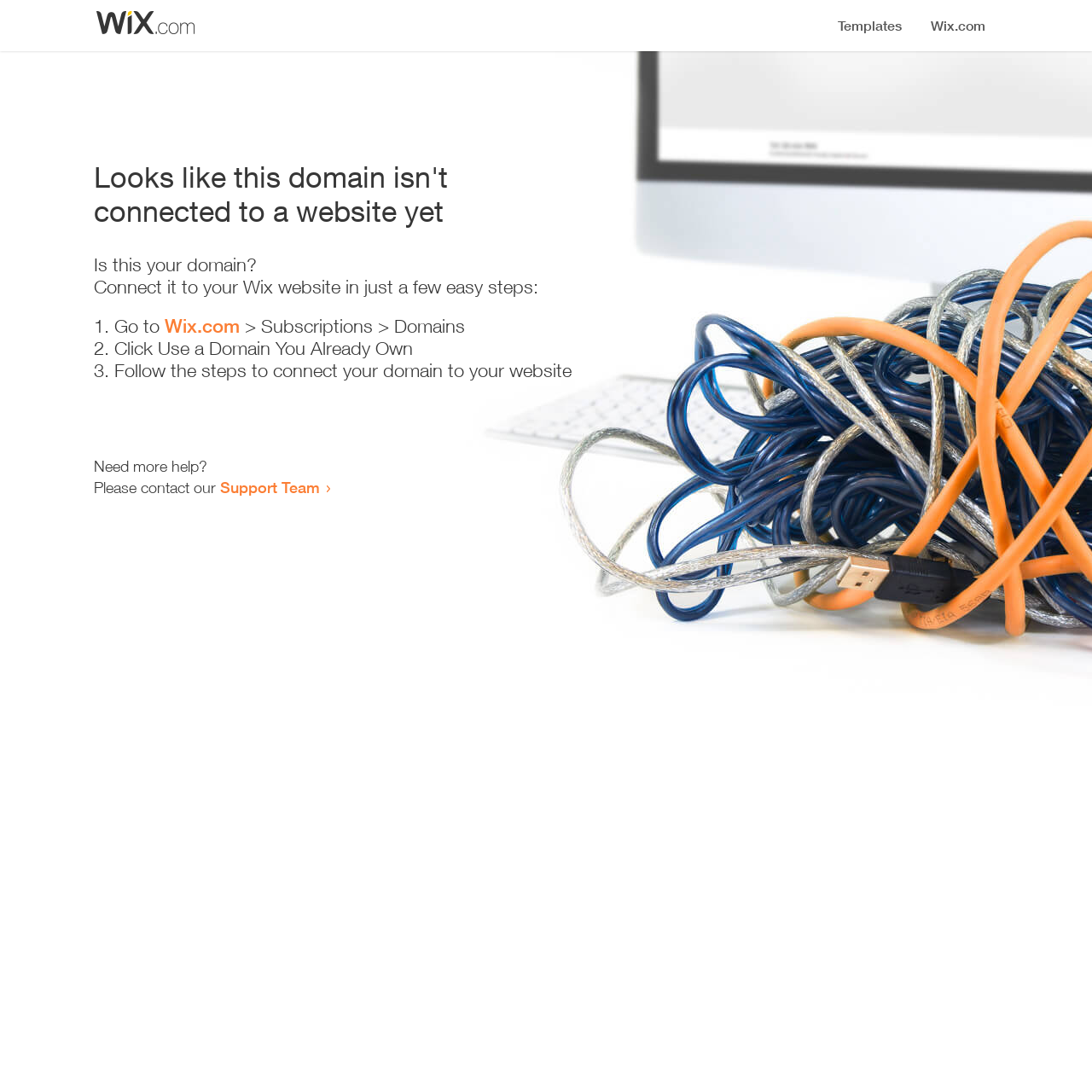Provide a short answer to the following question with just one word or phrase: How many steps are required to connect the domain to a website?

3